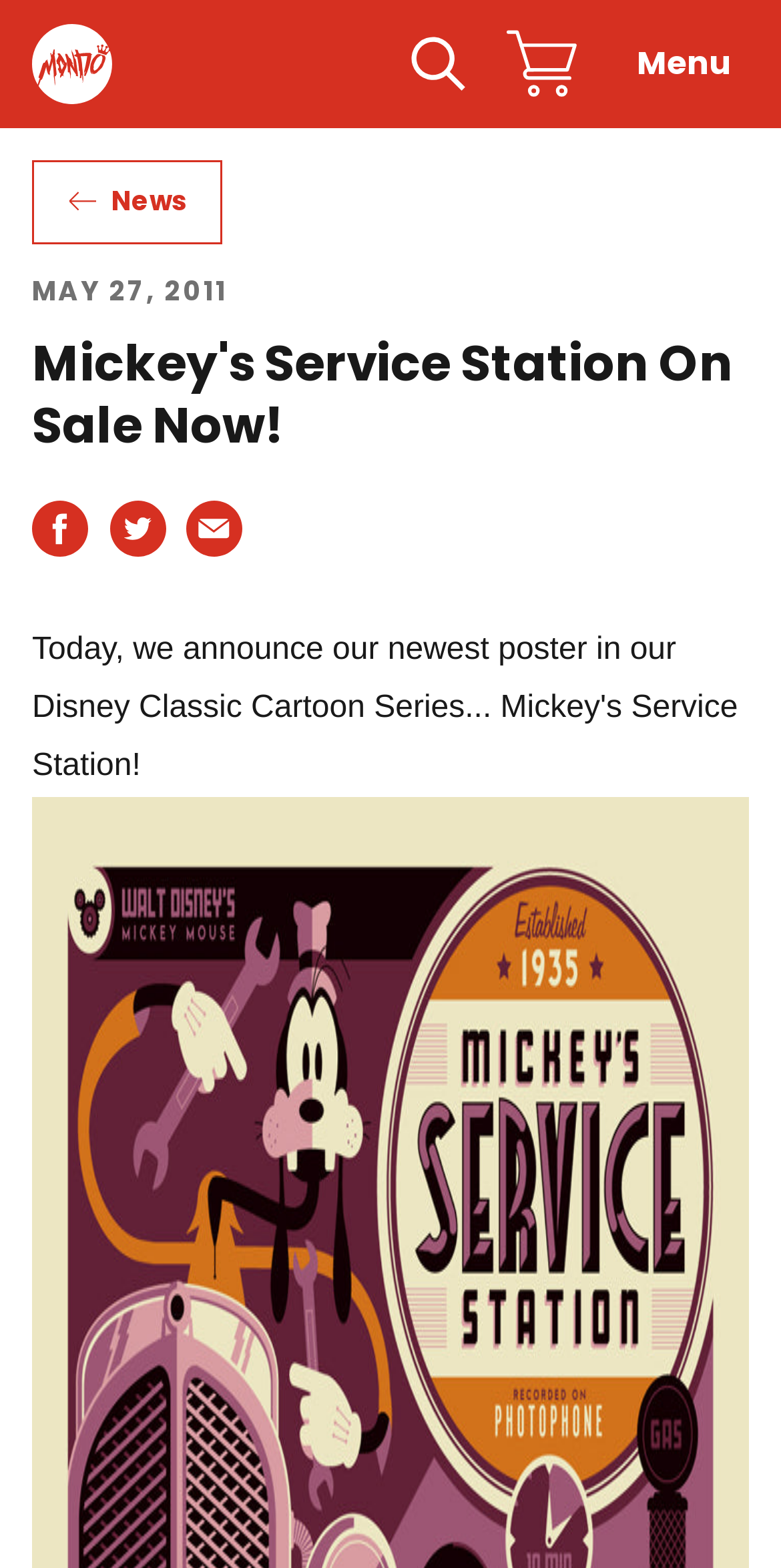Select the bounding box coordinates of the element I need to click to carry out the following instruction: "Click the 'Mondo' link".

[0.041, 0.015, 0.144, 0.066]